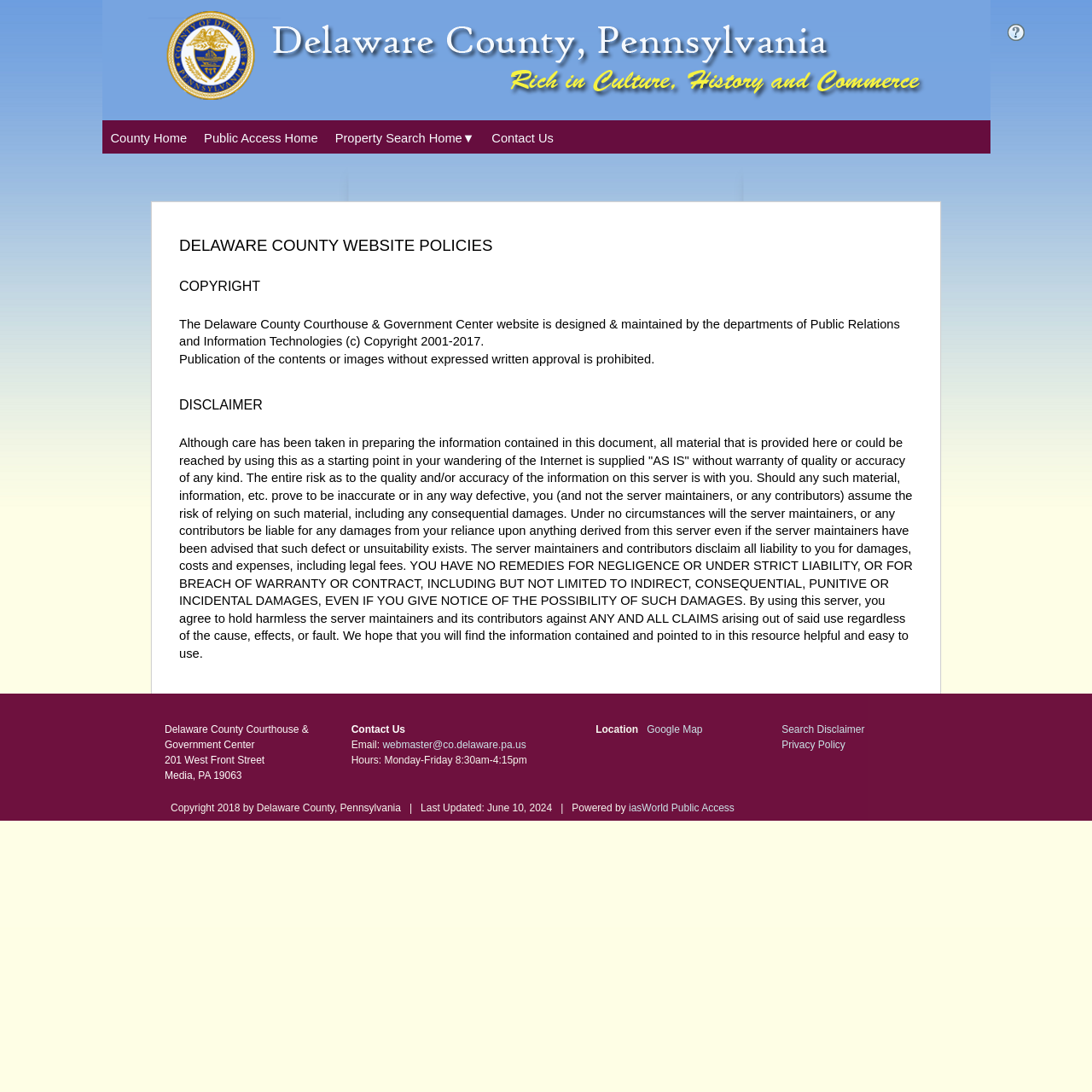Please determine the bounding box coordinates of the element's region to click for the following instruction: "View Google Map".

[0.592, 0.662, 0.643, 0.673]